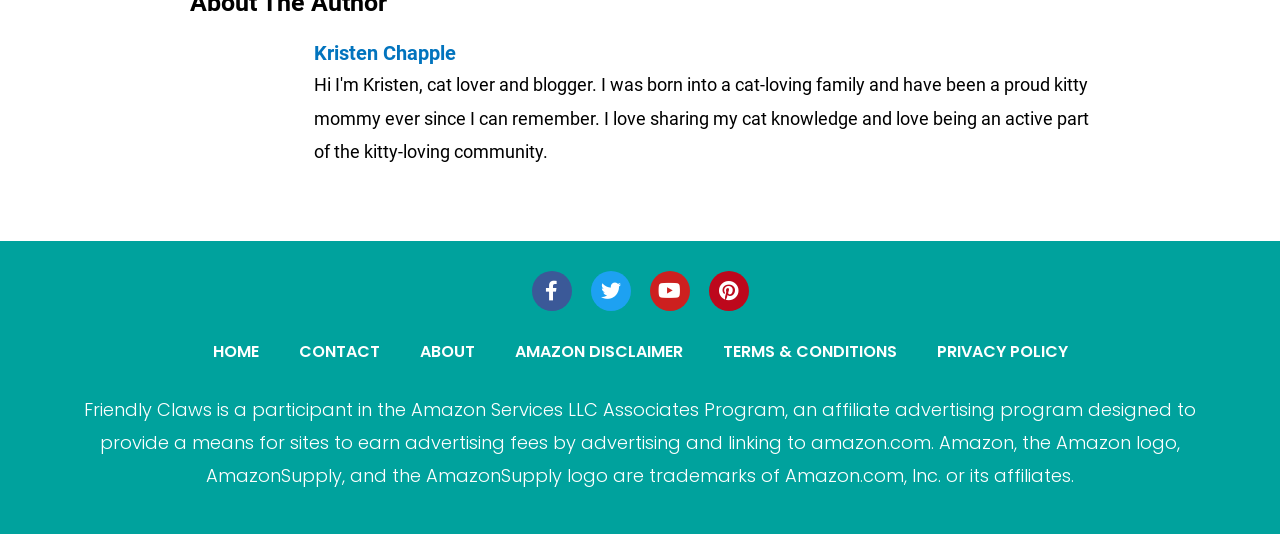What is the name of the person mentioned on the webpage?
Look at the image and provide a detailed response to the question.

The webpage has a link with the text 'Kristen Chapple' which is also a heading, indicating that Kristen Chapple is the person mentioned on the webpage.